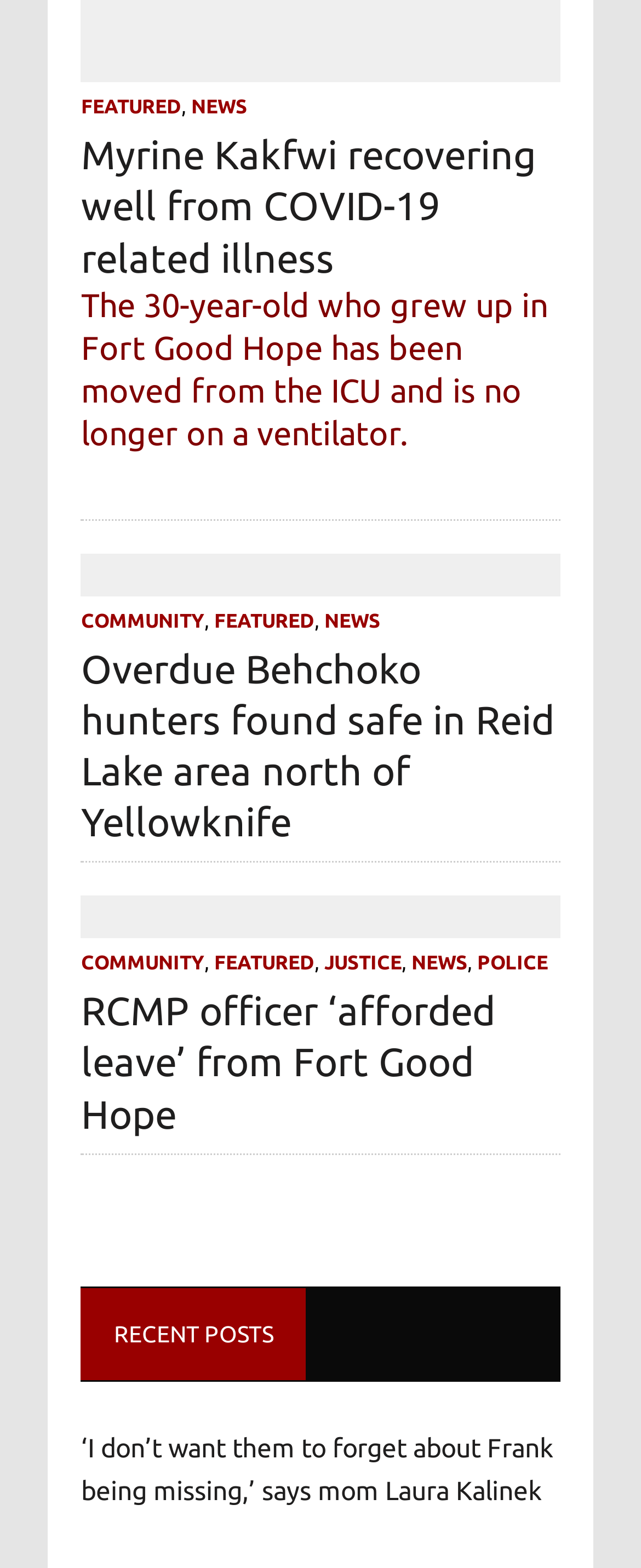Please use the details from the image to answer the following question comprehensively:
What is the purpose of the horizontal separators on the webpage?

The horizontal separators are used to visually separate the different articles on the webpage, making it easier for the user to distinguish between them.